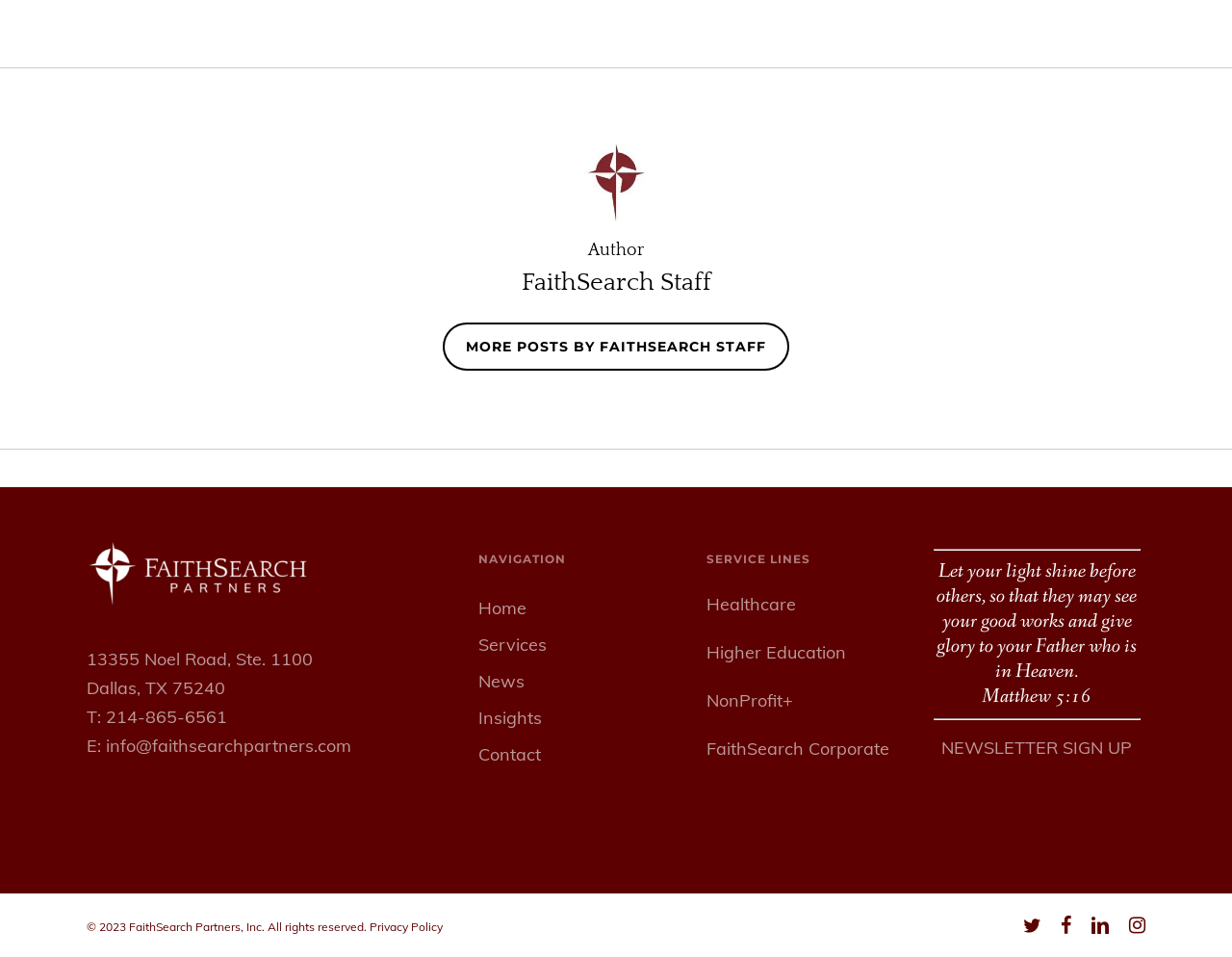How many social media links are available?
Kindly offer a comprehensive and detailed response to the question.

The number of social media links can be found by counting the link elements at the bottom of the webpage, which are 'twitter', 'facebook', 'linkedin', and 'instagram'.